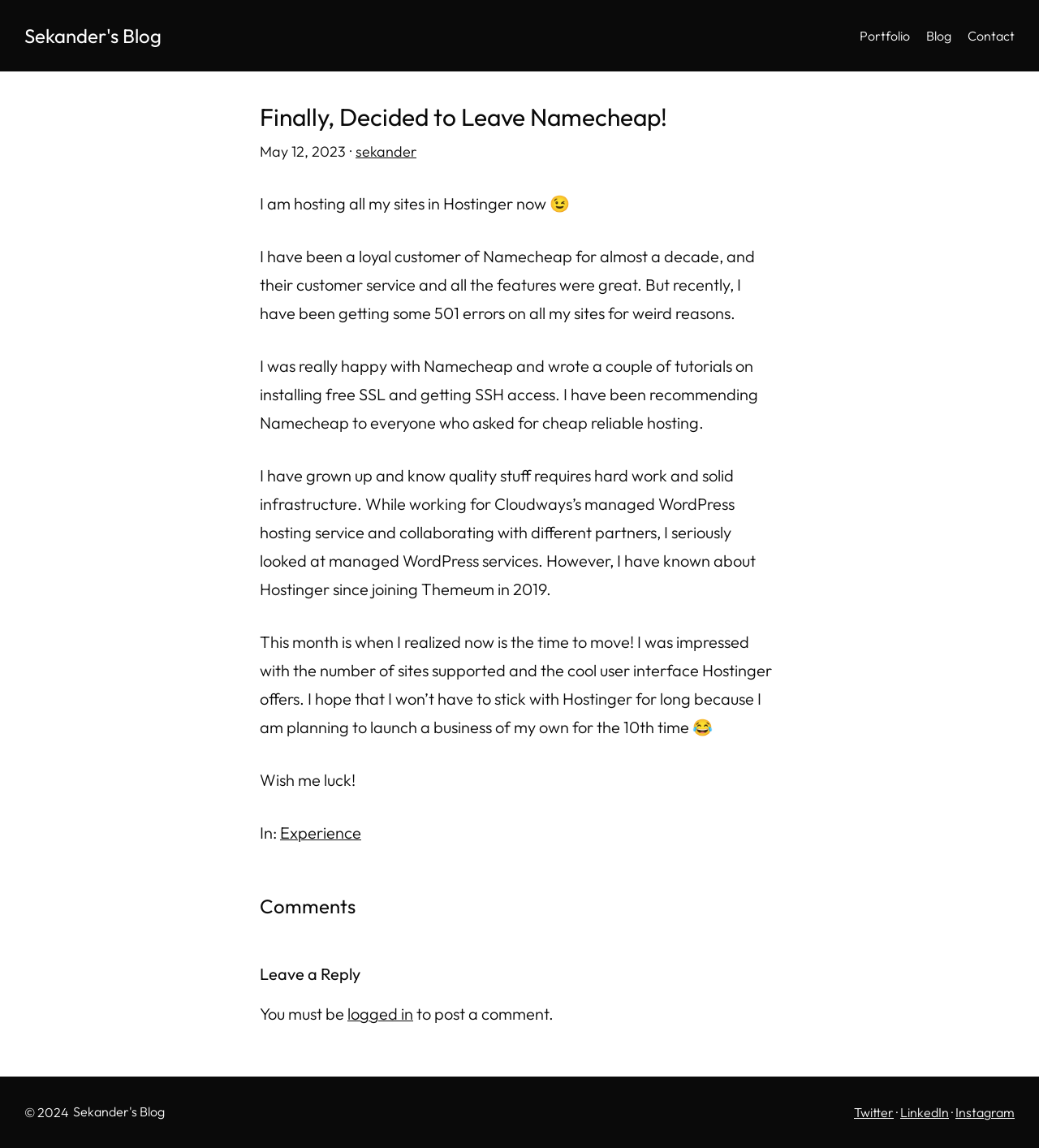Please identify the bounding box coordinates for the region that you need to click to follow this instruction: "leave a reply".

[0.25, 0.841, 0.75, 0.856]